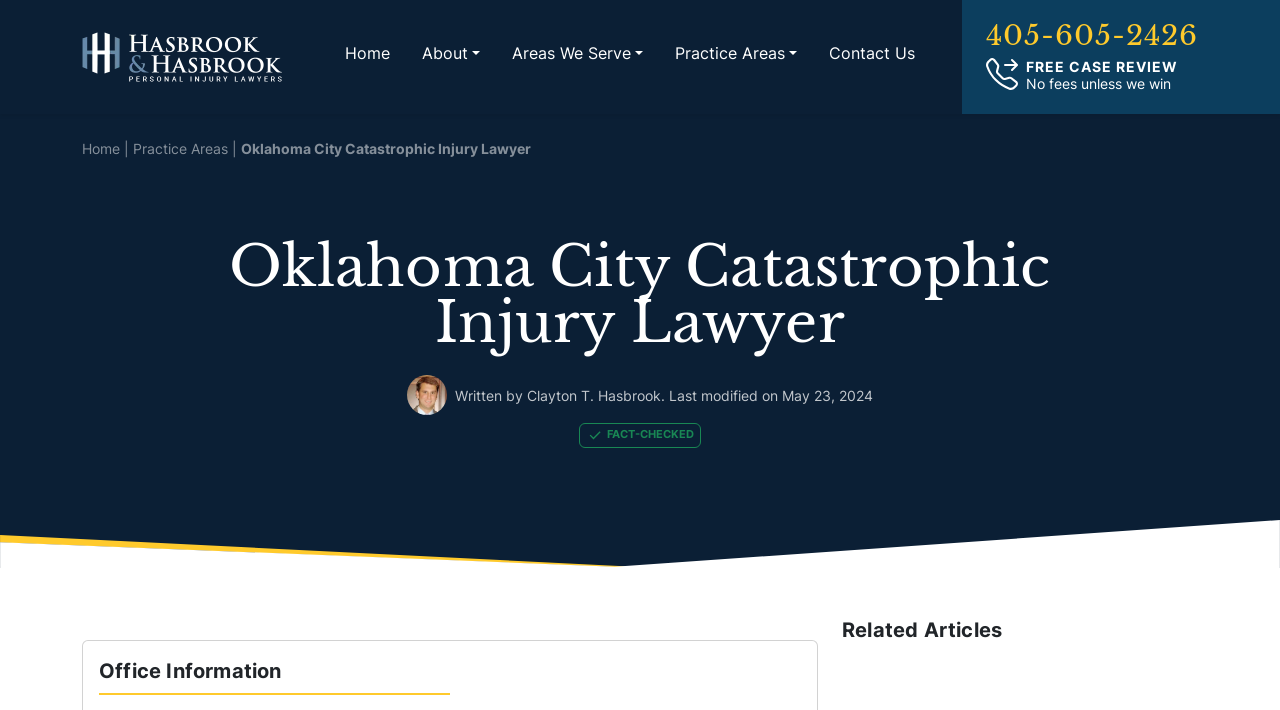Specify the bounding box coordinates for the region that must be clicked to perform the given instruction: "Click the 'Home' link".

[0.263, 0.046, 0.311, 0.103]